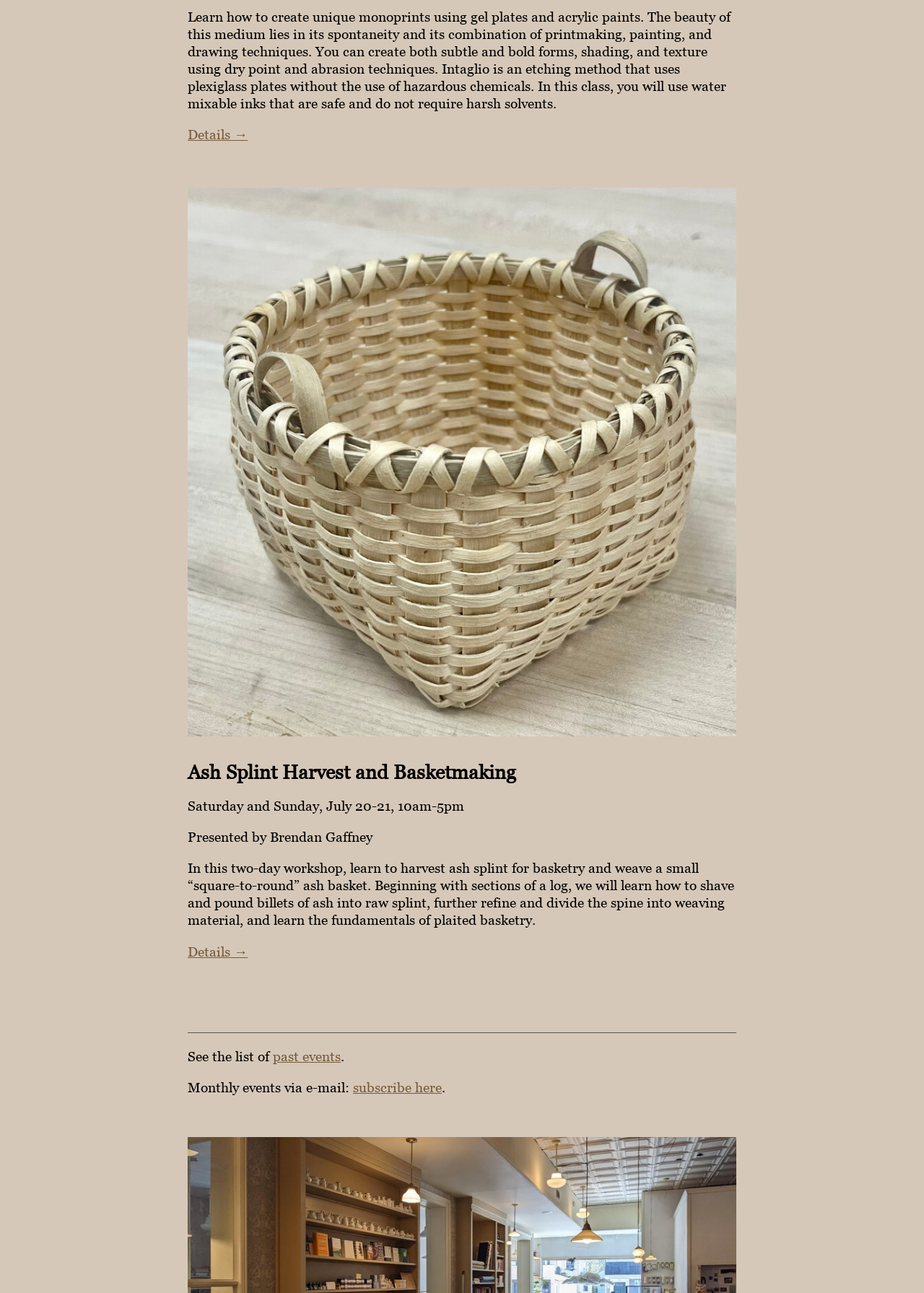From the image, can you give a detailed response to the question below:
How many days is the Ash Splint Harvest and Basketmaking workshop?

The Ash Splint Harvest and Basketmaking workshop is a two-day workshop, as indicated in the StaticText element with bounding box coordinates [0.203, 0.617, 0.502, 0.629], which mentions 'Saturday and Sunday, July 20-21, 10am-5pm'.